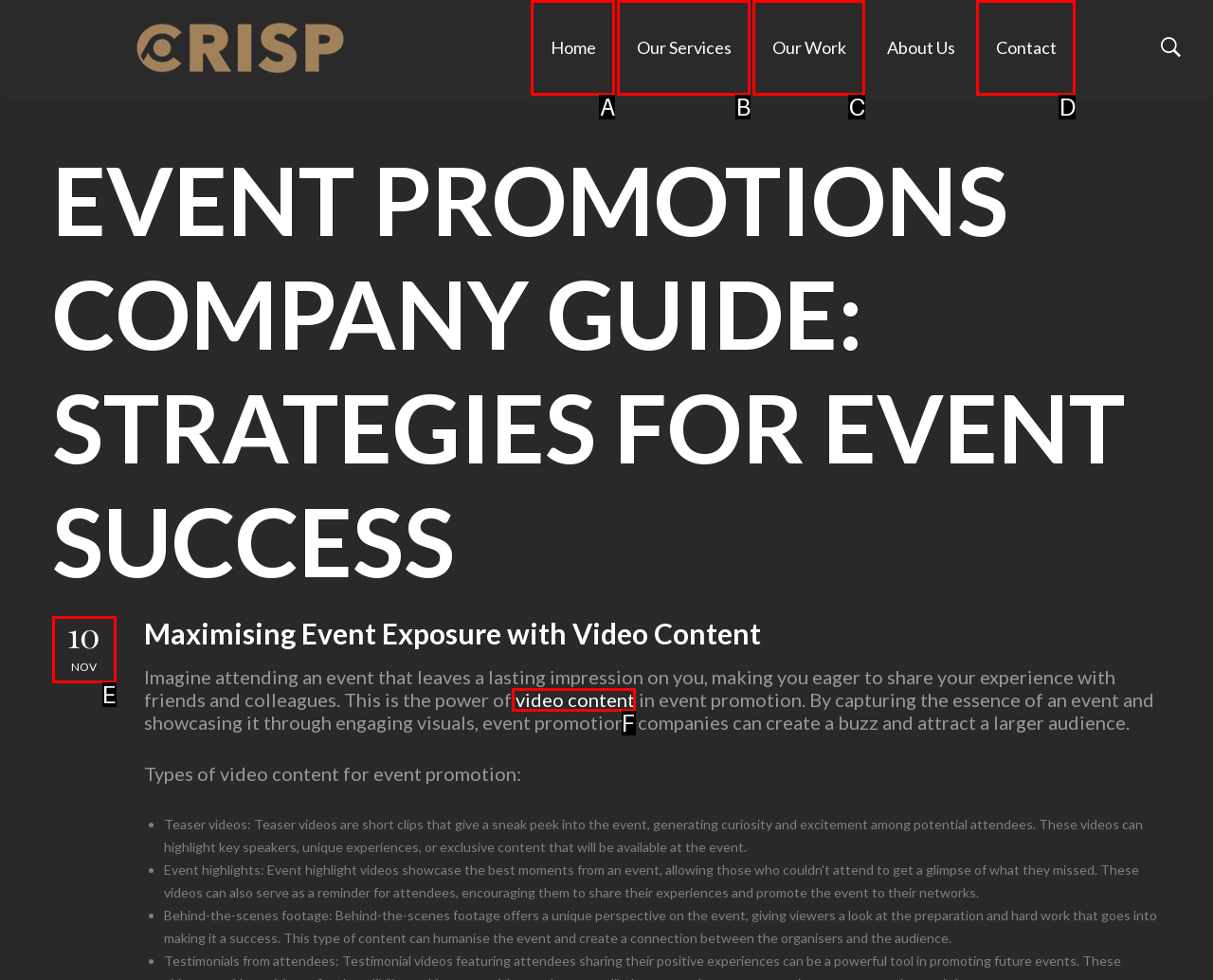Identify which HTML element aligns with the description: Contact
Answer using the letter of the correct choice from the options available.

D